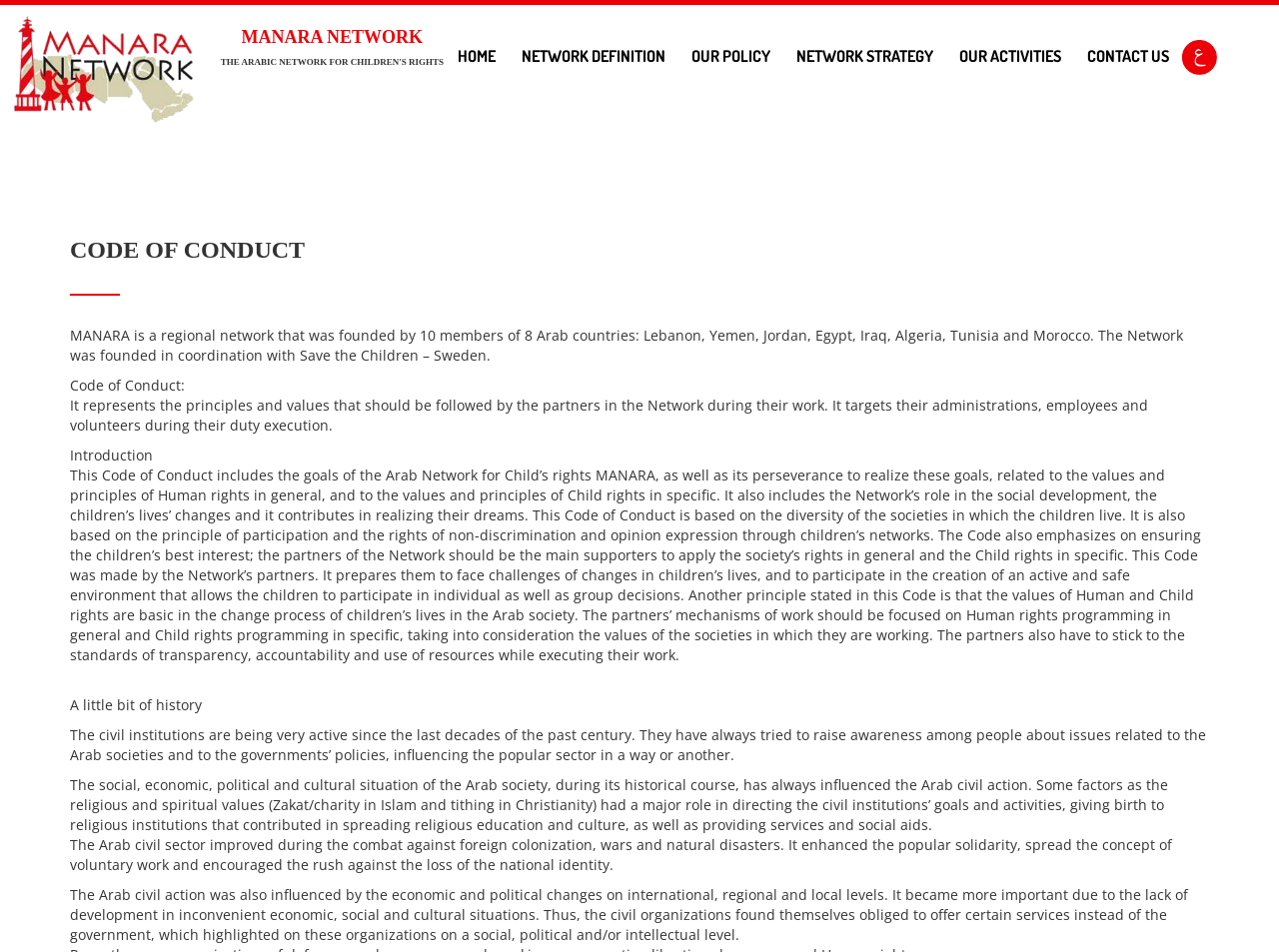Please examine the image and answer the question with a detailed explanation:
What is the basis of the Code of Conduct?

The text 'The values of Human and Child rights are basic in the change process of children’s lives in the Arab society.' suggests that the Code of Conduct is based on the principles of Human and Child rights.